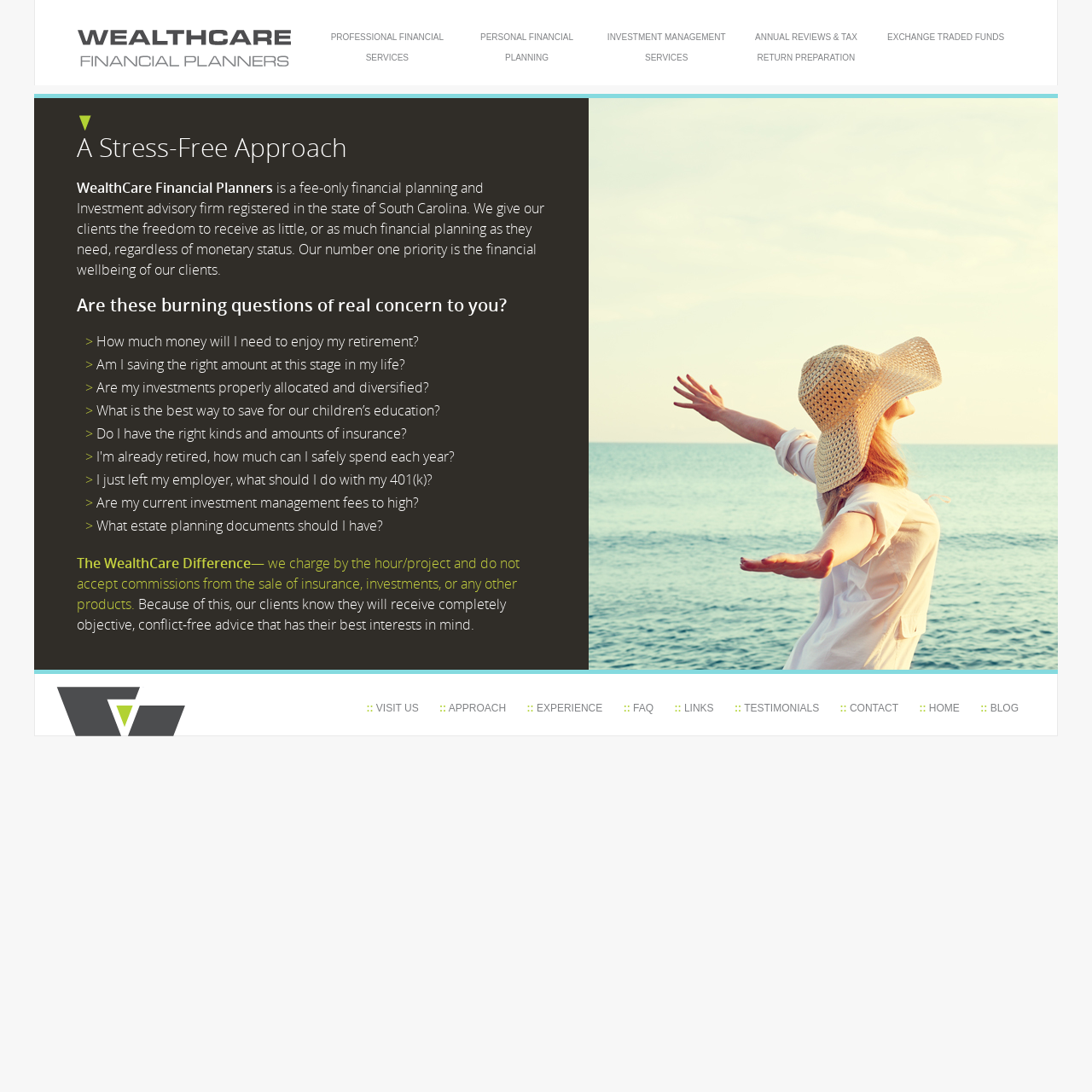Craft a detailed narrative of the webpage's structure and content.

The webpage is the homepage of WealthCare Financial Planners, a fee-only financial planning and investment advisory firm. At the top left corner, there is a logo image with a link to the homepage. Below the logo, there are six links to different services offered by the firm, including professional financial services, personal financial planning, investment management services, and more.

The main content of the page is divided into three sections. The first section has a heading "A Stress-Free Approach" and introduces the firm's philosophy and services. There is a paragraph of text that explains the firm's approach to financial planning and its commitment to its clients' financial wellbeing.

The second section has a heading "Are these burning questions of real concern to you?" and lists eight questions that individuals may have about their financial situation, such as "How much money will I need to enjoy my retirement?" and "Do I have the right kinds and amounts of insurance?" These questions are likely meant to resonate with potential clients and encourage them to seek the firm's services.

The third section has a heading "The WealthCare Difference" and explains how the firm's fee-only approach sets it apart from other financial planning firms. There is a paragraph of text that highlights the benefits of this approach, including objective and conflict-free advice.

At the bottom of the page, there is a navigation menu with links to various pages on the website, including "Visit Us", "Approach", "Experience", "FAQ", "Links", "Testimonials", "Contact", "Home", and "Blog".